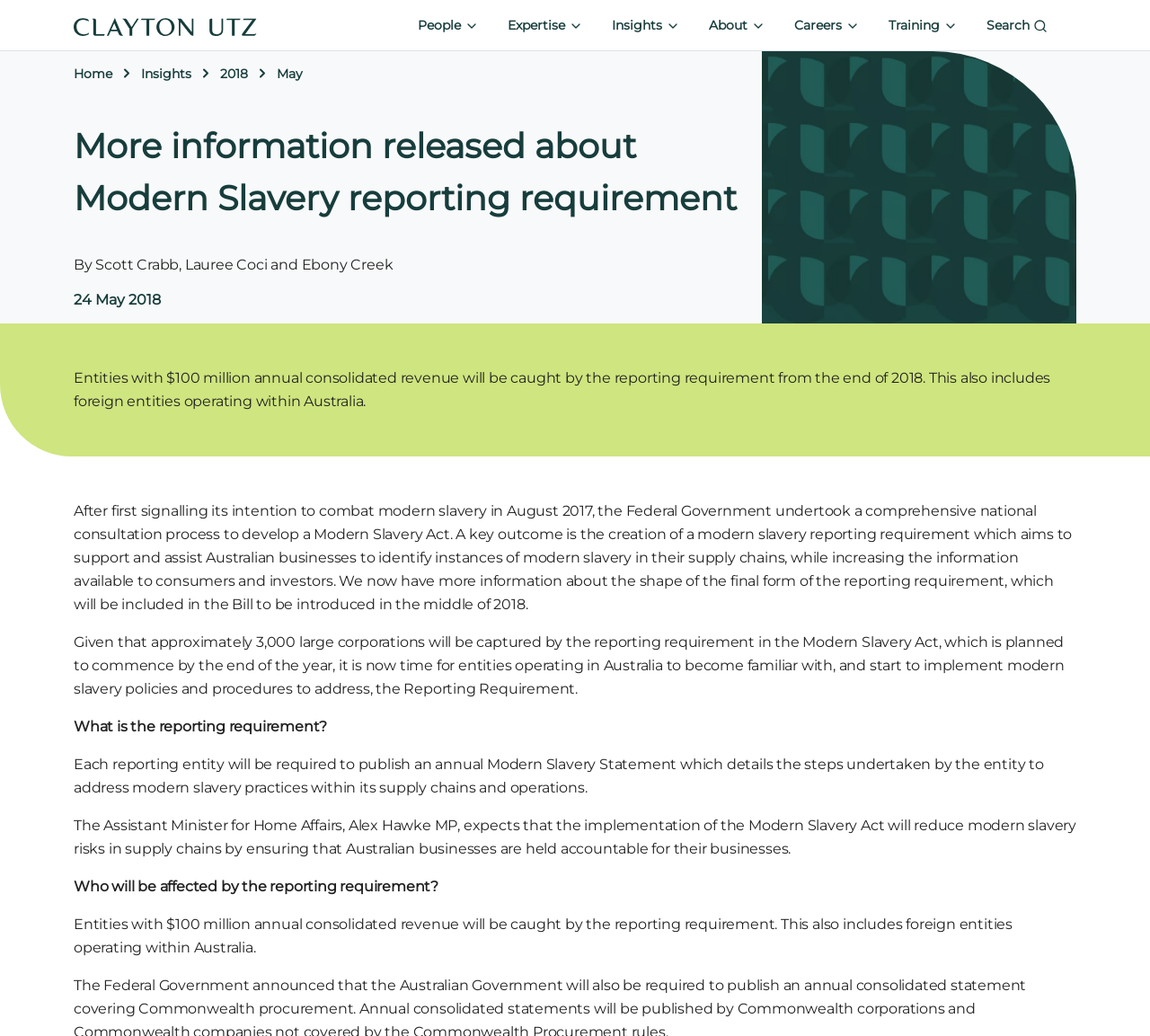Locate the bounding box coordinates of the clickable area needed to fulfill the instruction: "Click the 'Insights' link".

[0.123, 0.063, 0.166, 0.079]